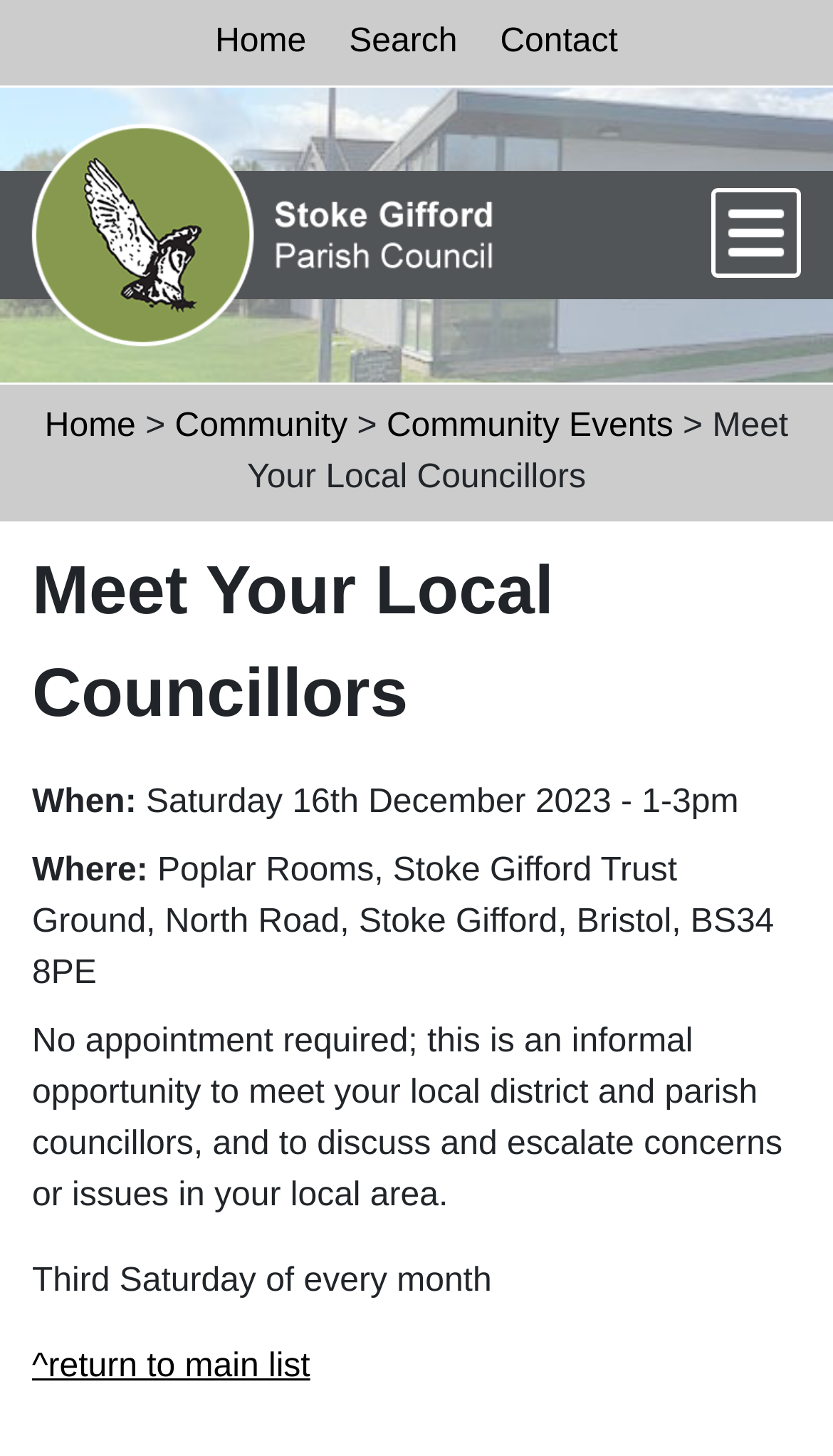Can you provide the bounding box coordinates for the element that should be clicked to implement the instruction: "Click the 'Search' link"?

[0.393, 0.0, 0.575, 0.059]